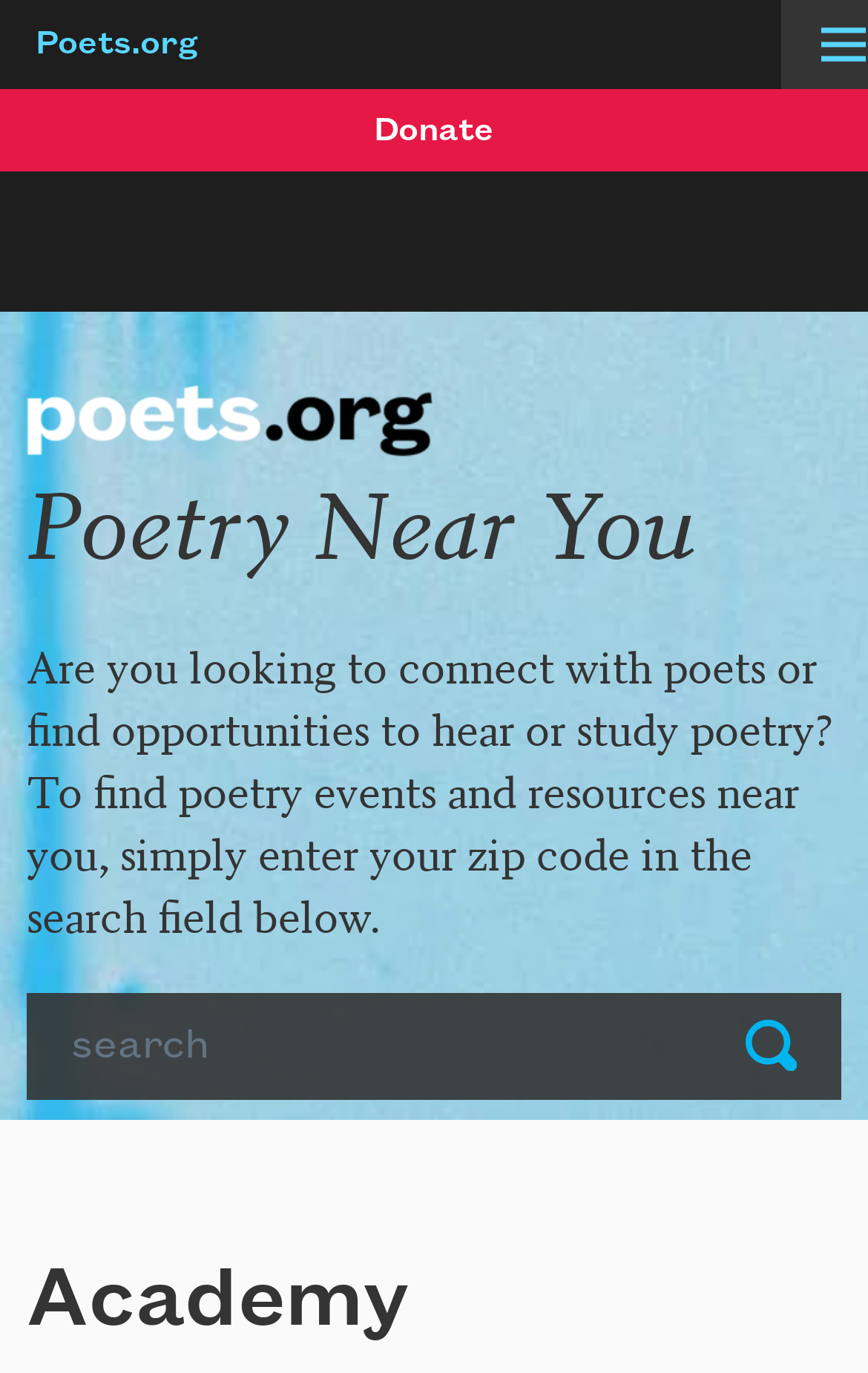What can be searched on this webpage?
Refer to the screenshot and answer in one word or phrase.

Poetry events and resources